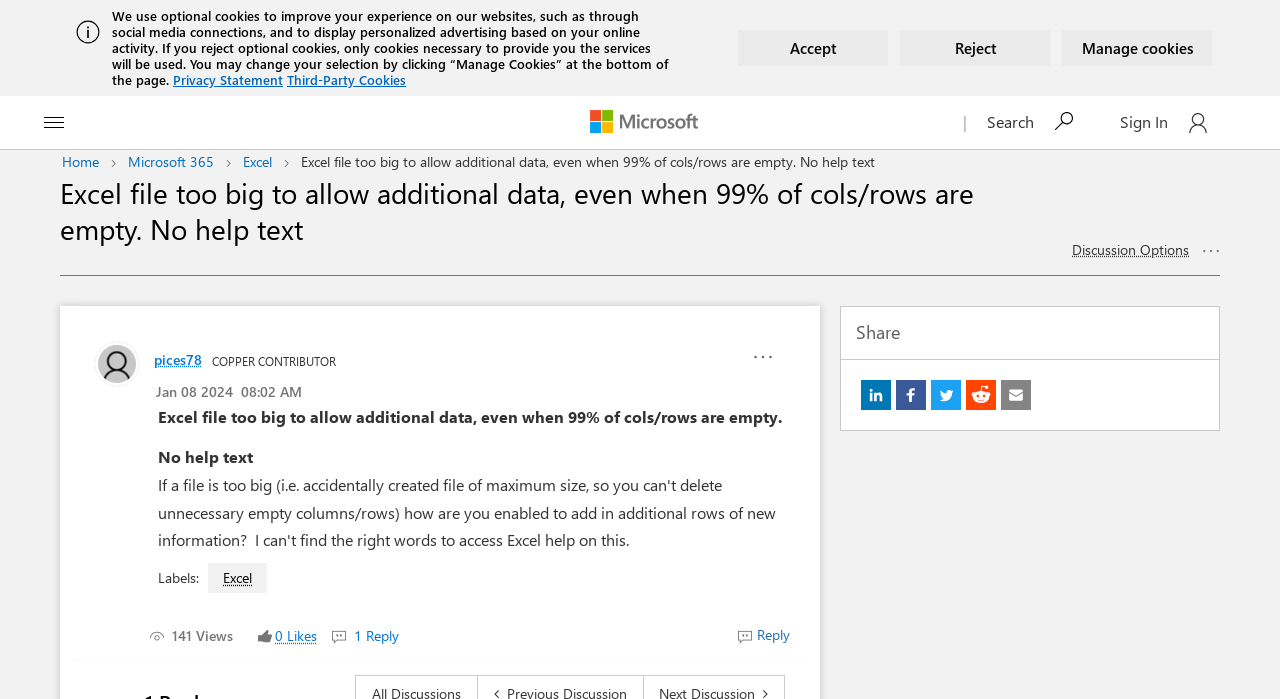Please extract and provide the main headline of the webpage.

Excel file too big to allow additional data, even when 99% of cols/rows are empty. No help text